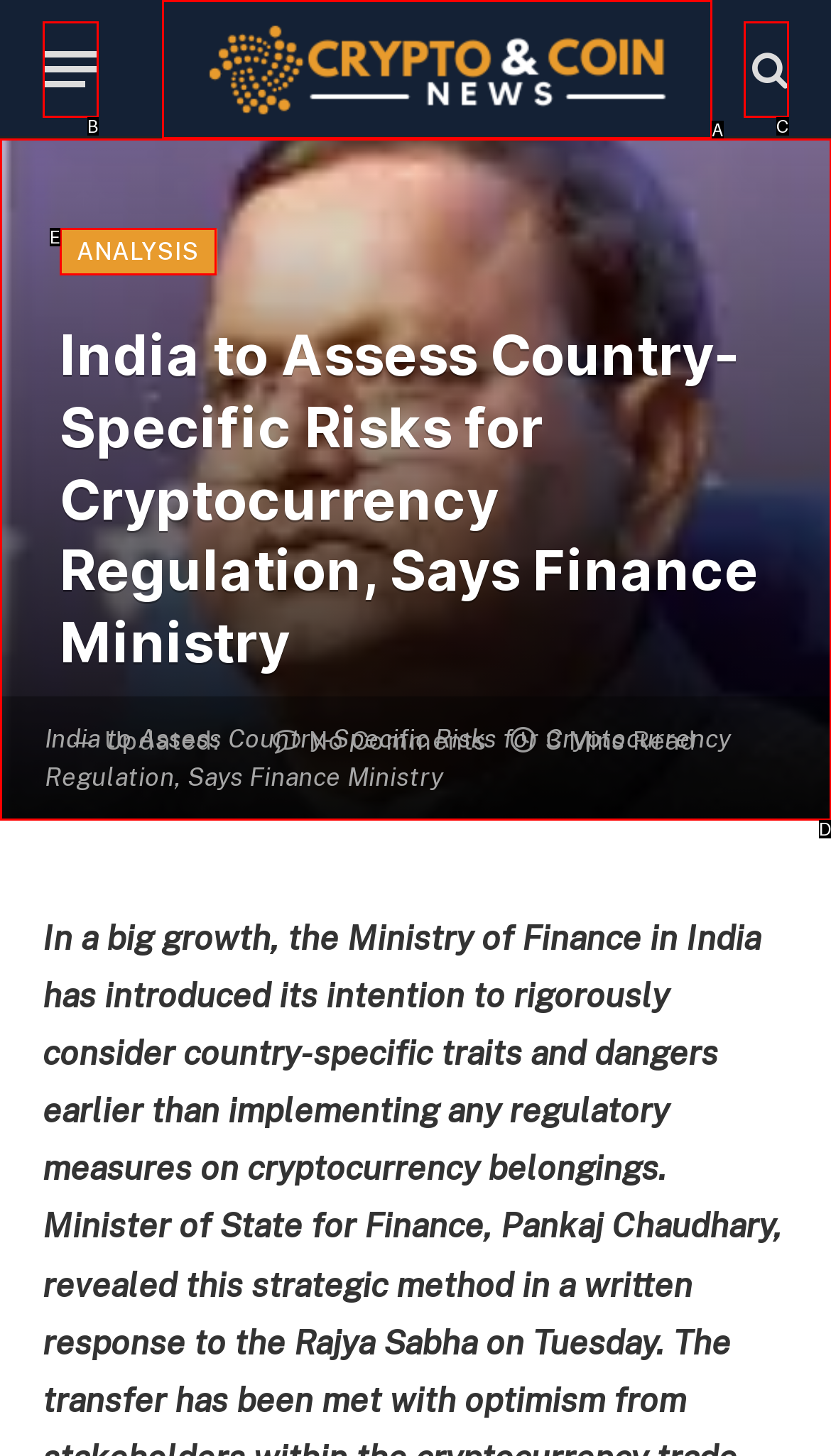Choose the HTML element that best fits the description: aria-label="Menu". Answer with the option's letter directly.

B